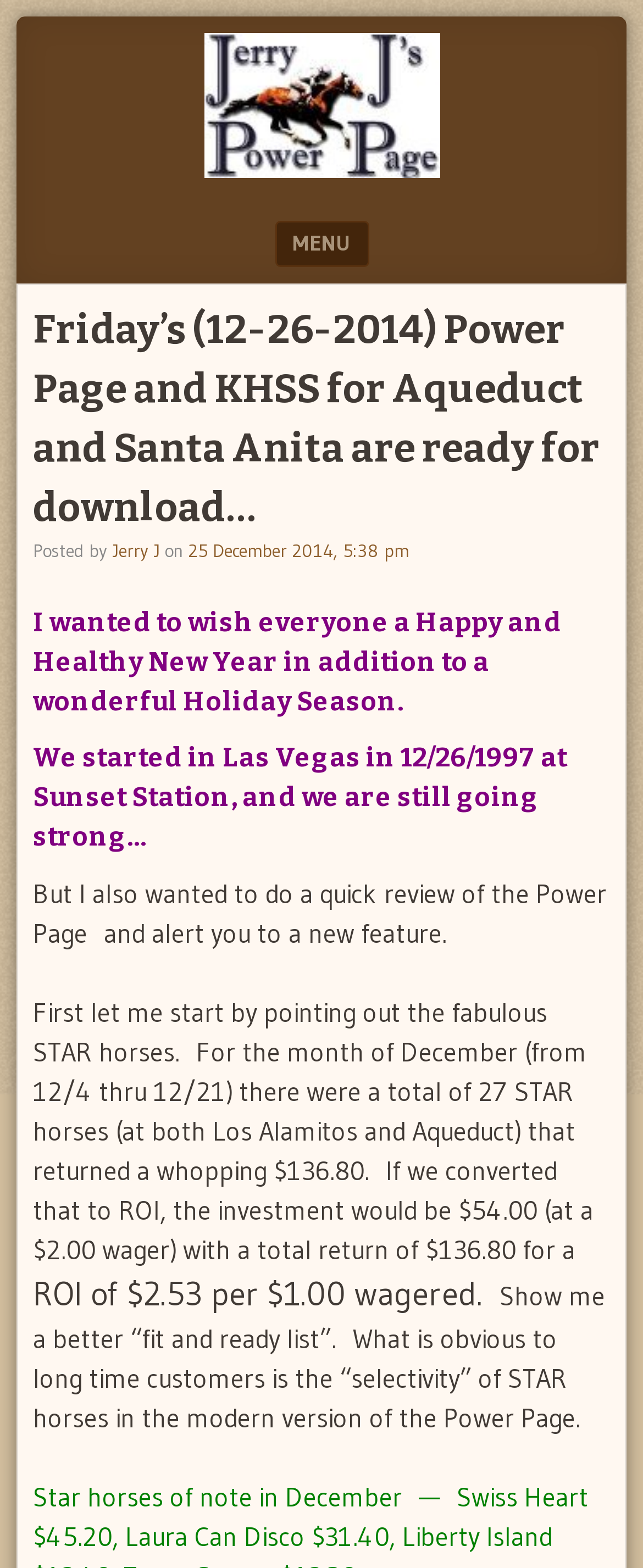Create an in-depth description of the webpage, covering main sections.

The webpage appears to be a blog post or article from Jerry J Power Page. At the top, there is a link to "JERRY J POWER PAGE" and another link to "Jerry J Power Page" with an accompanying image. Below these links, there is a heading that reads "MENU". 

To the right of the "MENU" heading, there is a link to "SKIP TO CONTENT". Below this link, the main content of the webpage begins. The title of the post is "Friday’s (12-26-2014) Power Page and KHSS for Aqueduct and Santa Anita are ready for download…", which is followed by the author's name, "Jerry J", and the date and time of the post, "25 December 2014, 5:38 pm". 

The post starts with a holiday greeting and a brief introduction. The main content of the post is a review of the Power Page, highlighting the performance of STAR horses in December. The text explains that these horses returned a significant amount of money, resulting in a high ROI. The author also mentions the selectivity of STAR horses in the modern version of the Power Page.